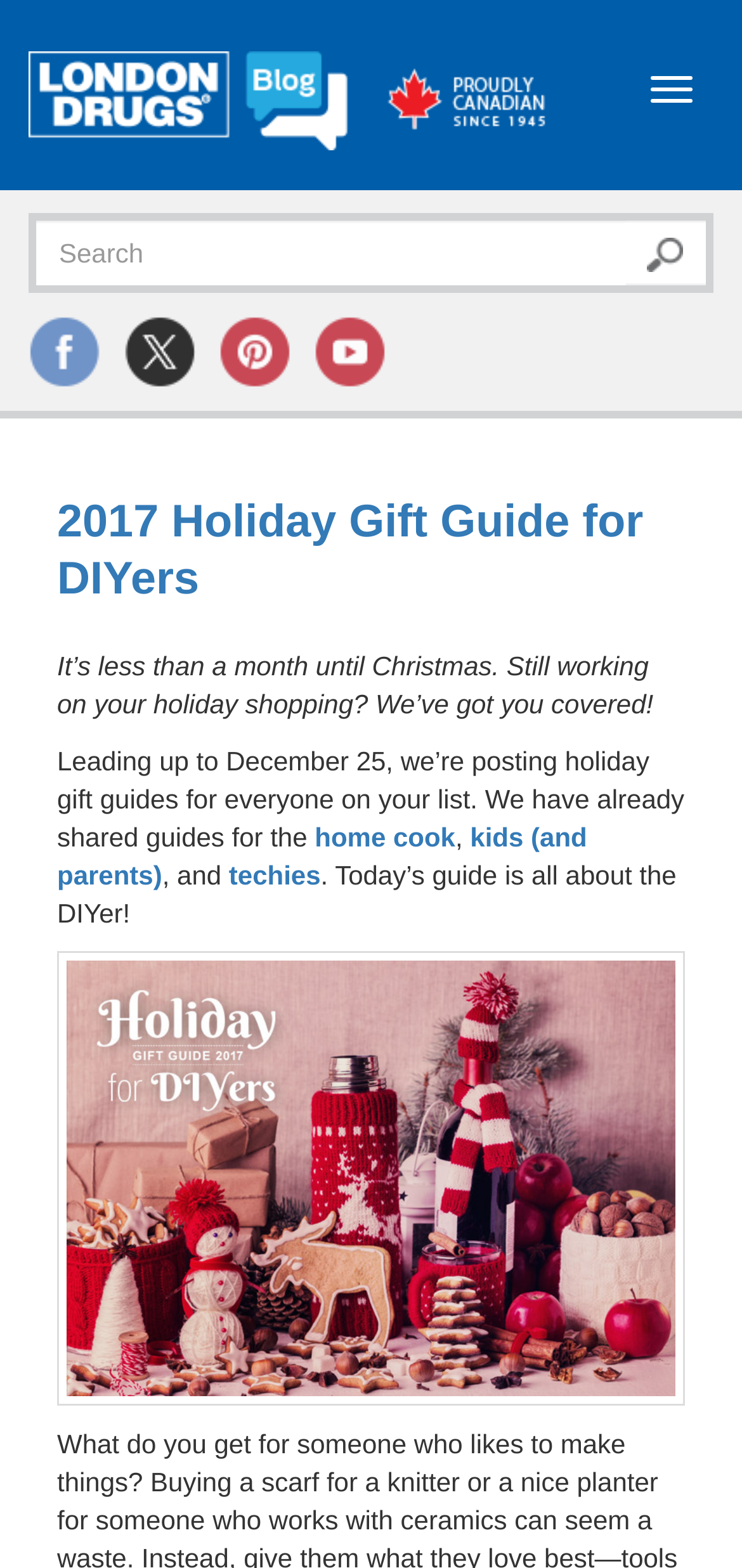Given the element description, predict the bounding box coordinates in the format (top-left x, top-left y, bottom-right x, bottom-right y), using floating point numbers between 0 and 1: alt="twitter"

[0.166, 0.213, 0.284, 0.233]